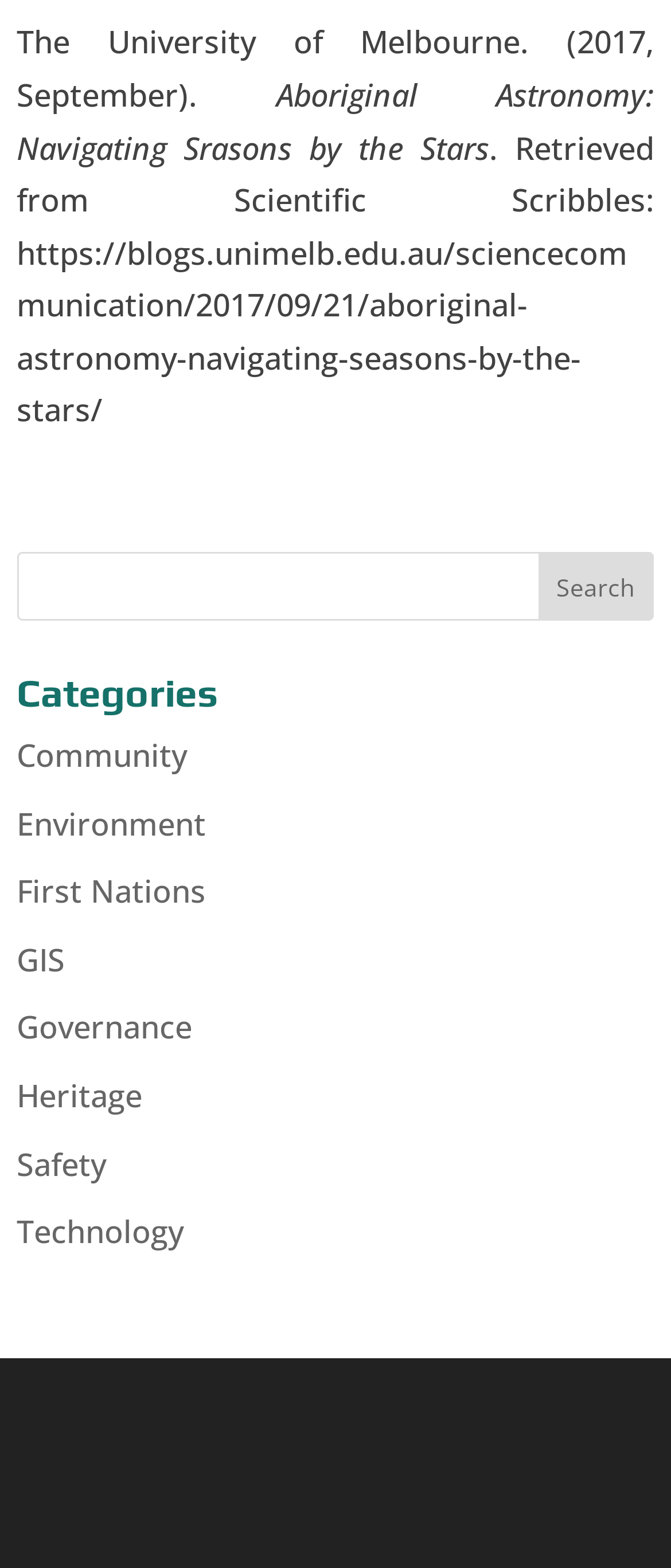What is the topic of the article? Using the information from the screenshot, answer with a single word or phrase.

Aboriginal Astronomy